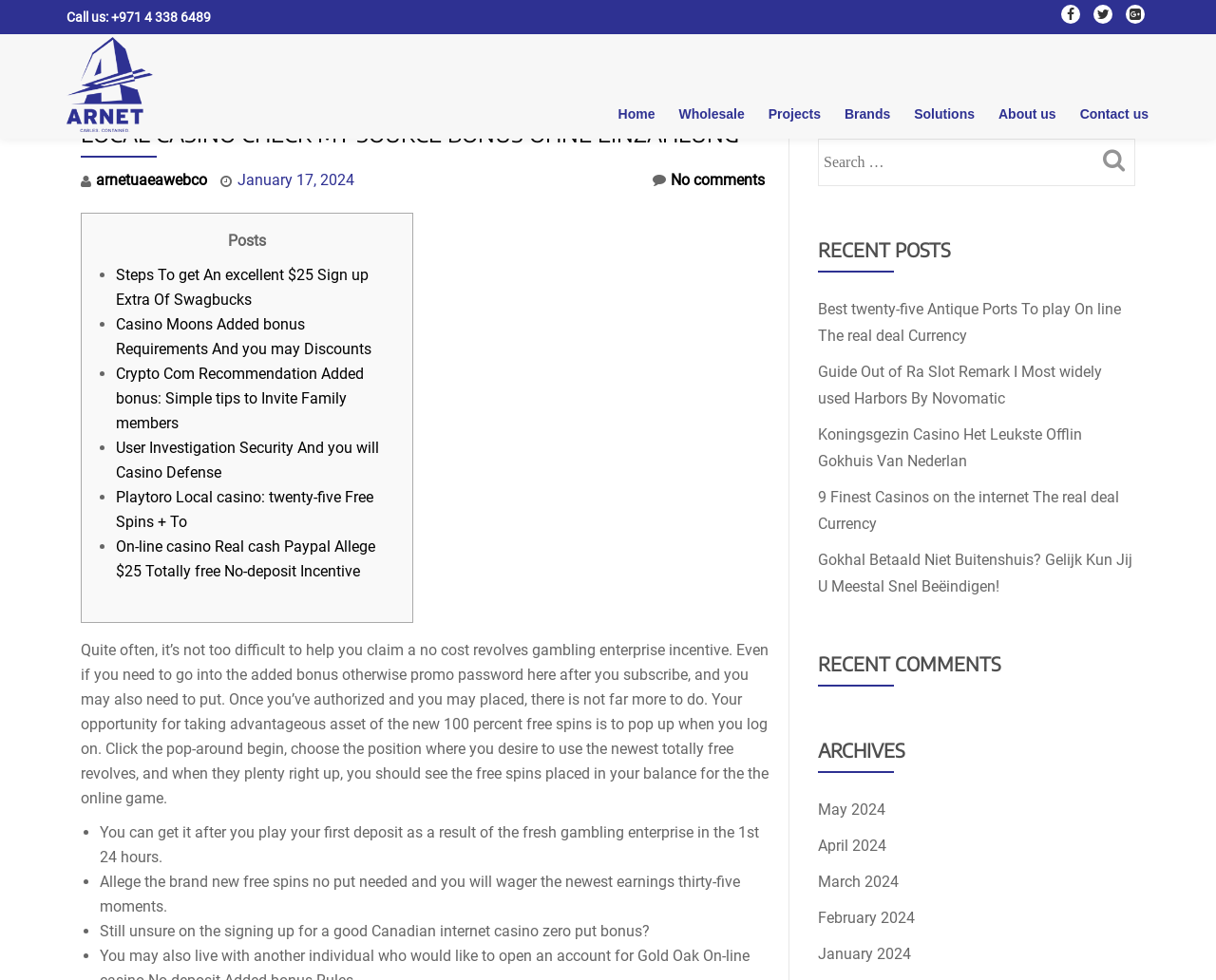Deliver a detailed narrative of the webpage's visual and textual elements.

This webpage is about a local casino and its bonus offers. At the top left corner, there is a "Call us" text with a phone number "+971 4 338 6489" next to it. On the top right corner, there are three social media links: Facebook, Twitter, and Google Plus. Below these, there is a logo "Arnet UAE" with an image, and a primary menu with links to "Home", "Wholesale", "Projects", "Brands", "Solutions", "About us", and "Contact us".

The main content of the webpage is divided into two sections. On the left side, there is a heading "LOCAL CASINO CHECK MY SOURCE BONUS OHNE EINZAHLUNG" followed by a link to "arnetuaeawebco" and a time stamp "January 17, 2024". Below this, there is a list of posts with links to various casino-related articles, such as "Steps To get An excellent $25 Sign up Extra Of Swagbucks" and "Crypto Com Recommendation Added bonus: Simple tips to Invite Family members".

On the right side, there is a search bar with a "Search" button. Below this, there are three sections: "RECENT POSTS", "RECENT COMMENTS", and "ARCHIVES". The "RECENT POSTS" section lists links to articles such as "Best twenty-five Antique Ports To play On line The real deal Currency" and "9 Finest Casinos on the internet The real deal Currency". The "ARCHIVES" section lists links to months of the year, from May 2024 to January 2024.

In the middle of the webpage, there is a block of text explaining how to claim a free spins casino bonus, with a list of steps to follow. The text is divided into three paragraphs, with bullet points listing the requirements to get the bonus.